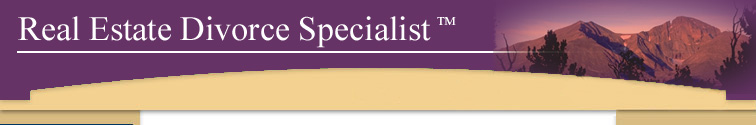Describe the image with as much detail as possible.

The image prominently displays the title "Real Estate Divorce Specialist™," set against a background featuring a majestic mountain landscape at dusk. The title is styled in an elegant font, conveying professionalism and expertise in the niche field of real estate related to divorce. The color palette includes deep purples and warm golden tones, which enhance the visual appeal and indicate a commitment to high-quality service. This visual branding suggests a focus on helping individuals navigate the complexities of real estate during divorce processes, promoting trust and support in a sensitive time.